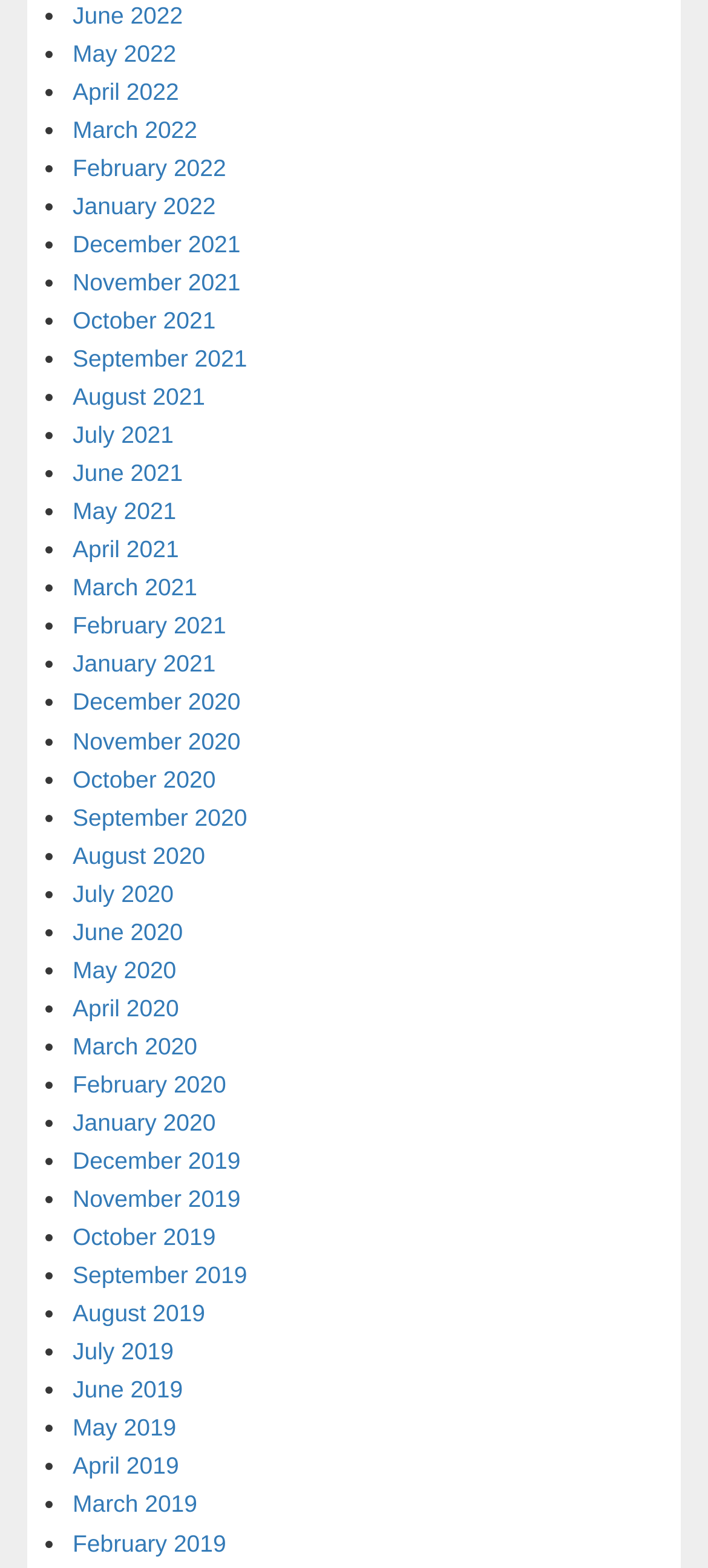Please provide a comprehensive response to the question below by analyzing the image: 
Is there a pattern to the list of months?

By examining the list of links, I found that the months are listed in chronological order, with the most recent month at the top and the earliest month at the bottom.